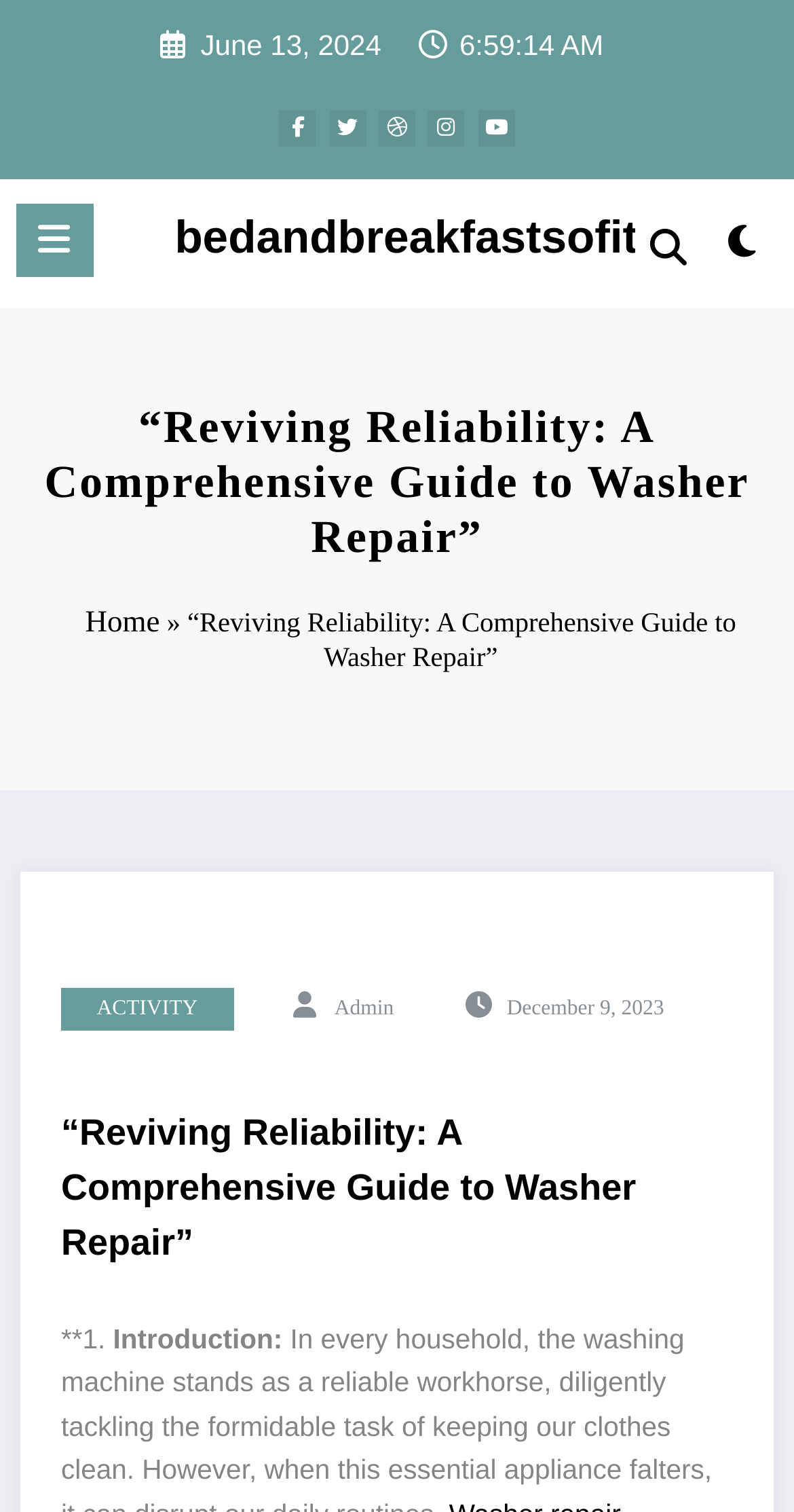Determine and generate the text content of the webpage's headline.

“Reviving Reliability: A Comprehensive Guide to Washer Repair”